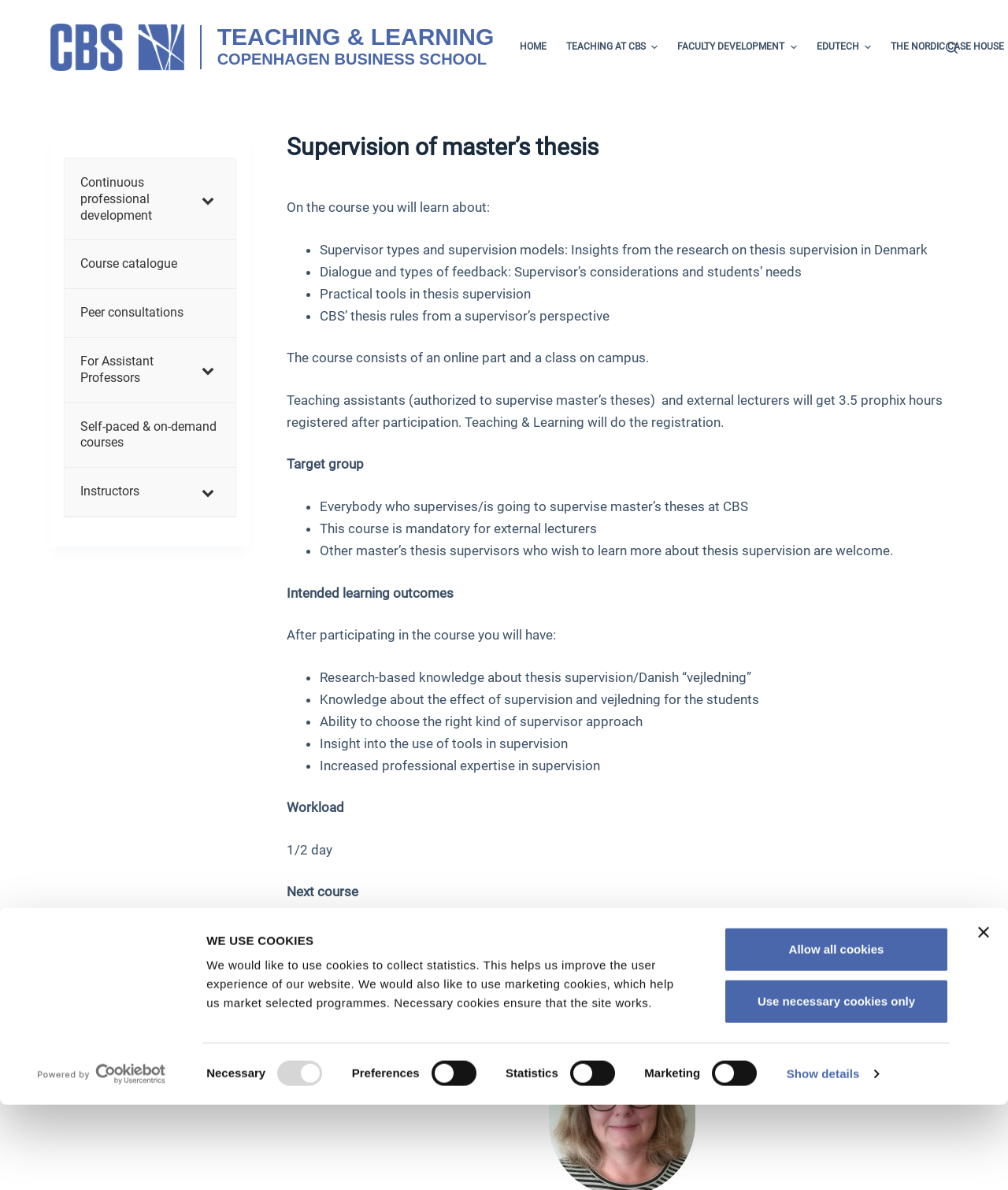Please identify the coordinates of the bounding box for the clickable region that will accomplish this instruction: "Click the 'Continuous professional development' toggle submenu".

[0.064, 0.134, 0.234, 0.202]